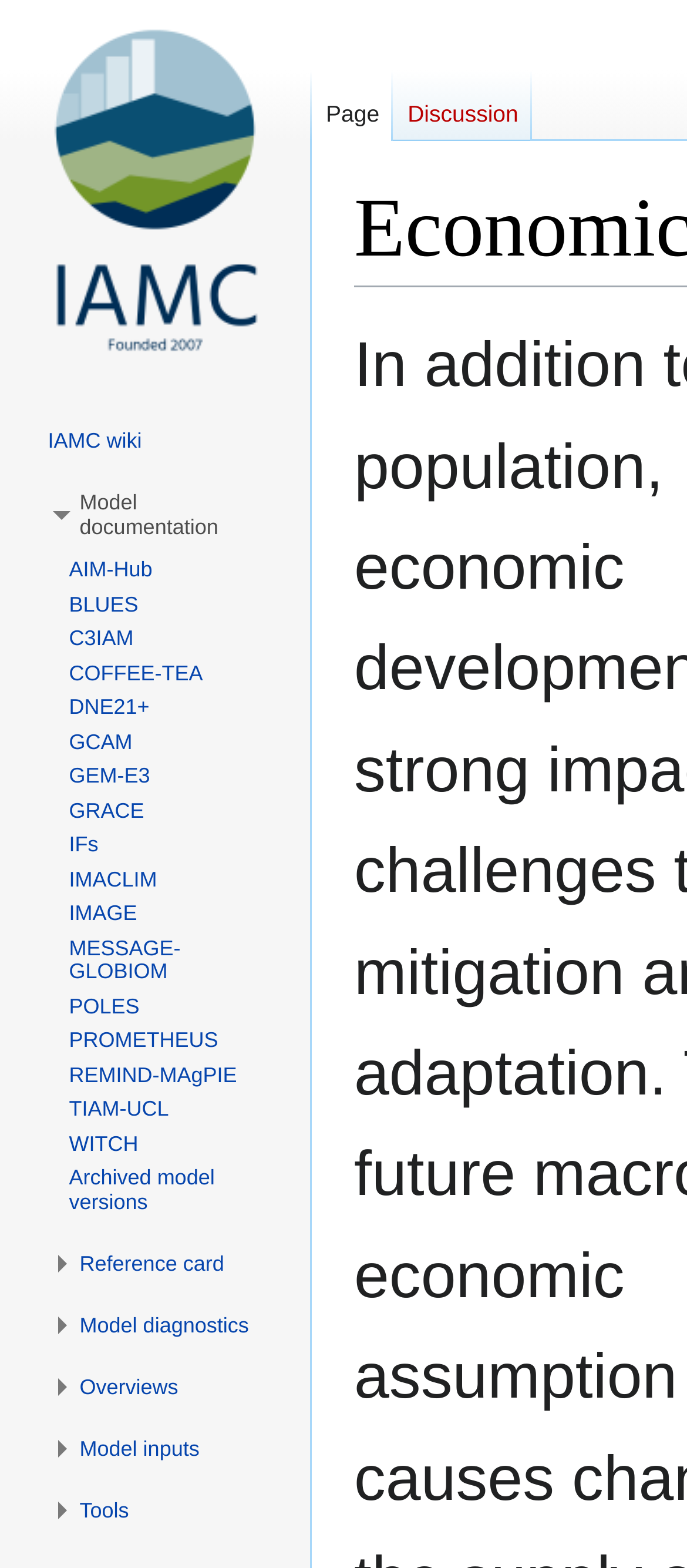Please identify the bounding box coordinates for the region that you need to click to follow this instruction: "Explore C3IAM model documentation".

[0.1, 0.399, 0.195, 0.415]